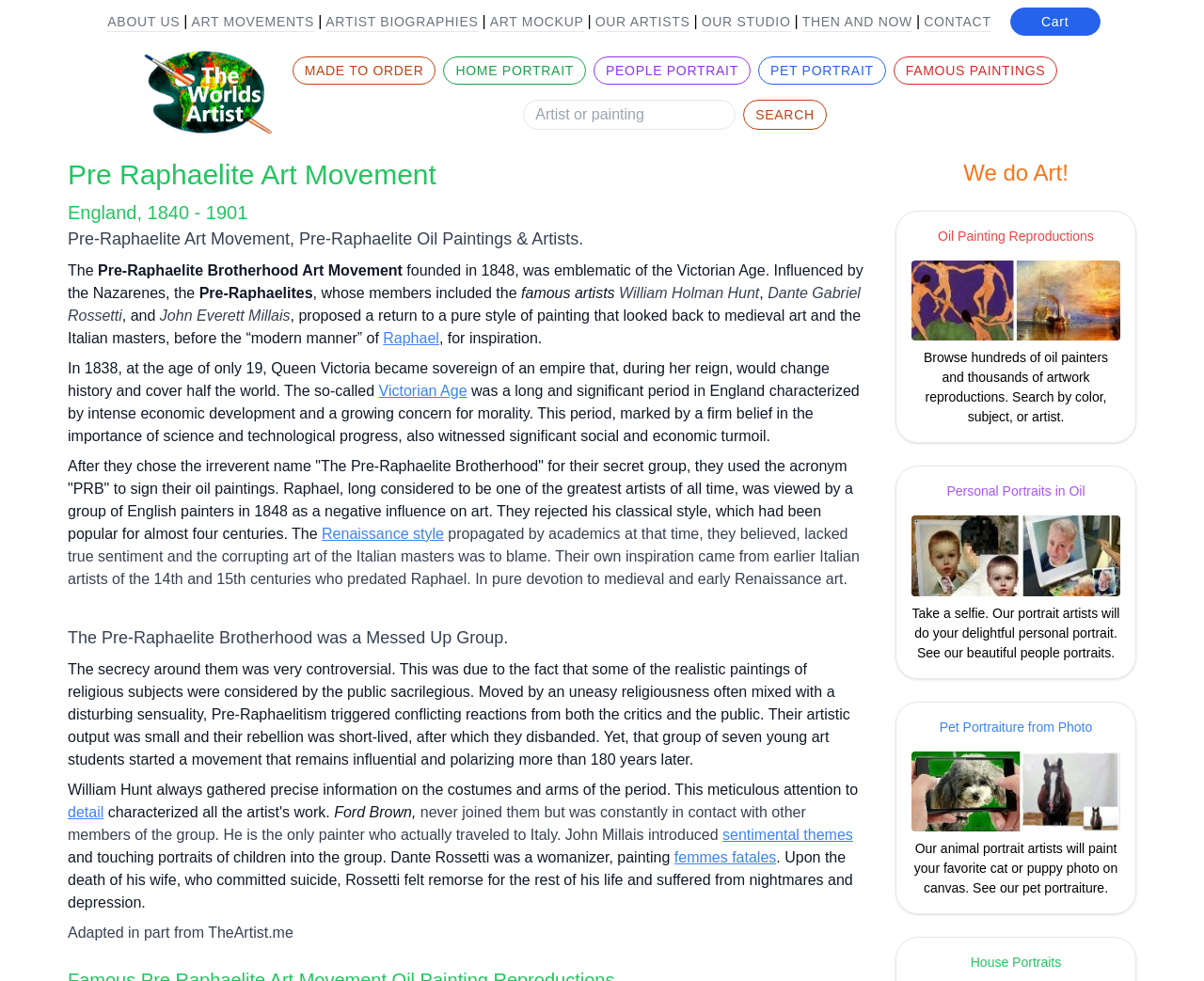Could you locate the bounding box coordinates for the section that should be clicked to accomplish this task: "Get a personal portrait in oil".

[0.744, 0.475, 0.944, 0.692]